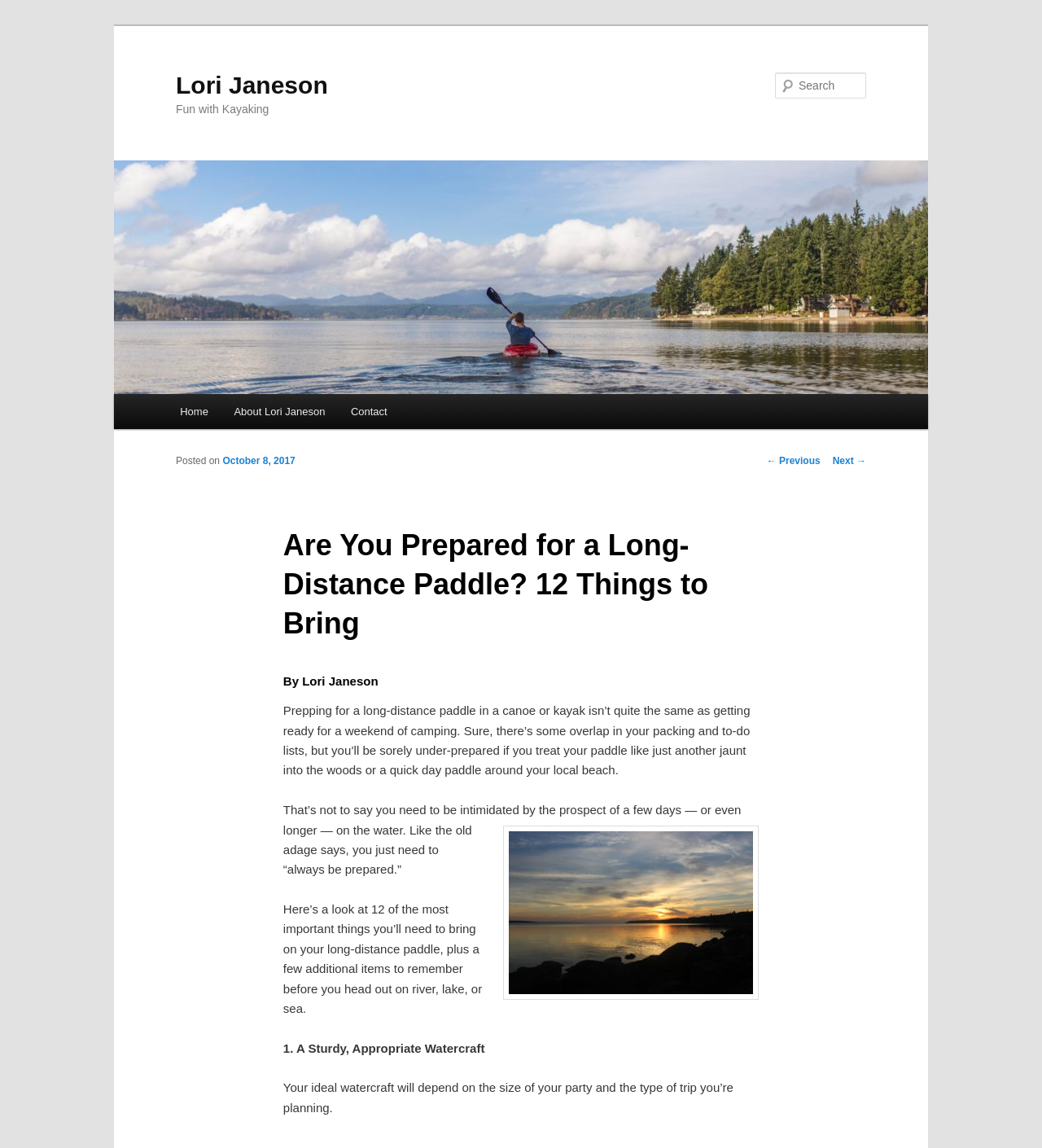Find the bounding box coordinates of the clickable element required to execute the following instruction: "Go to Home page". Provide the coordinates as four float numbers between 0 and 1, i.e., [left, top, right, bottom].

[0.16, 0.343, 0.212, 0.374]